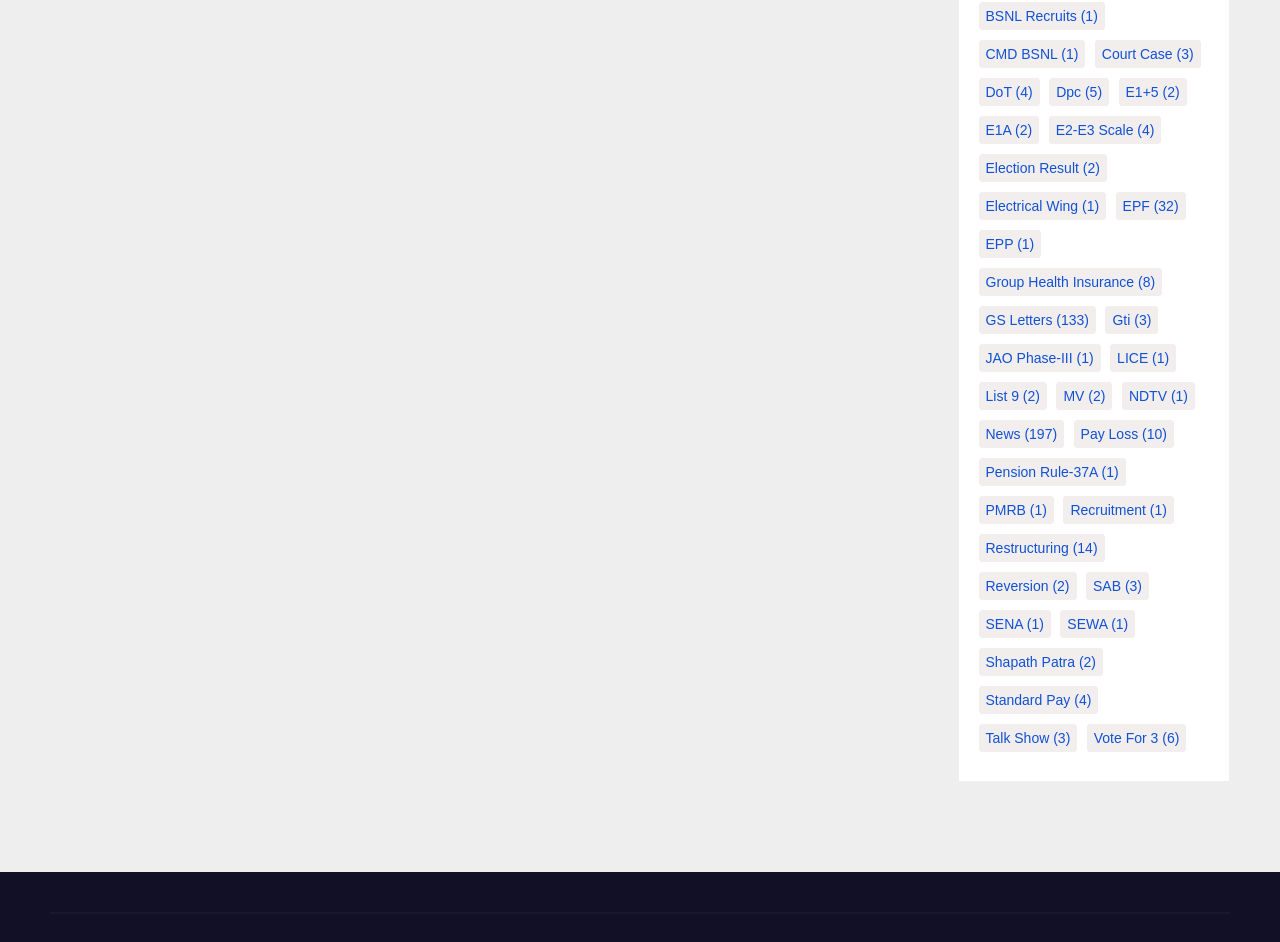Please determine the bounding box coordinates, formatted as (top-left x, top-left y, bottom-right x, bottom-right y), with all values as floating point numbers between 0 and 1. Identify the bounding box of the region described as: LICE (1)

[0.867, 0.366, 0.919, 0.395]